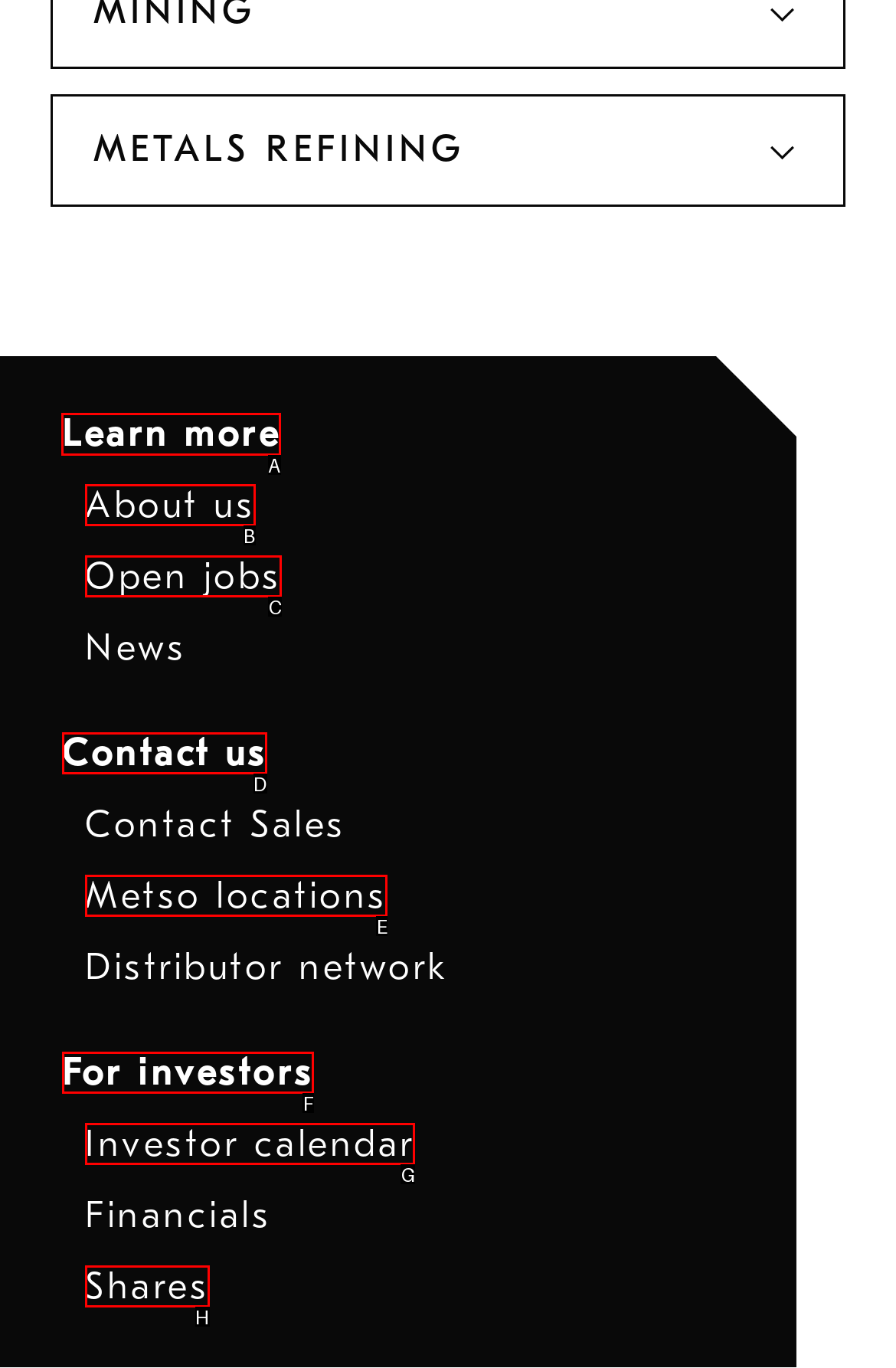Tell me which one HTML element I should click to complete the following task: Go to GP Insider Answer with the option's letter from the given choices directly.

None